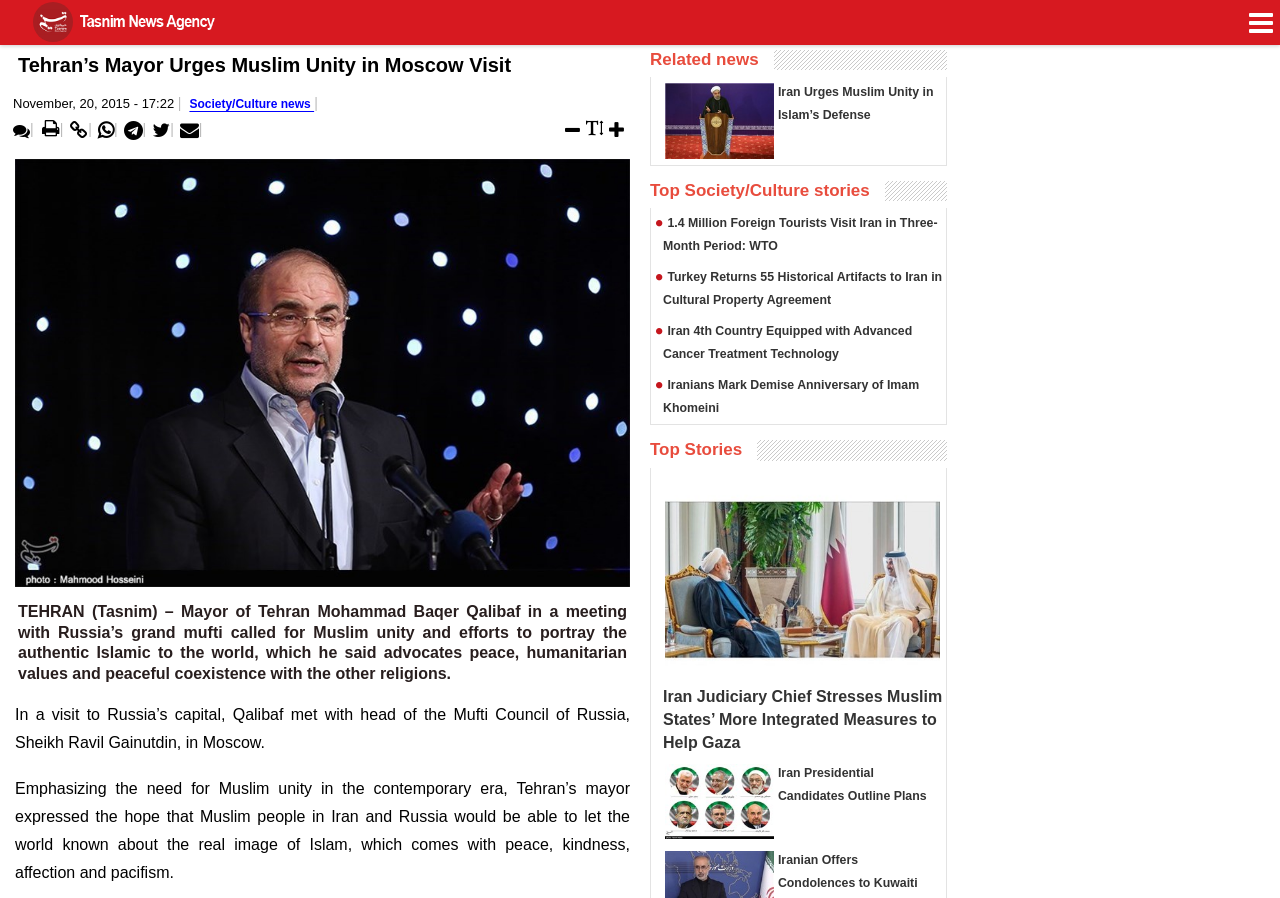What is the purpose of the meeting between Tehran's mayor and Russia's grand mufti?
Could you give a comprehensive explanation in response to this question?

I found the purpose of the meeting by reading the heading element with the text 'TEHRAN (Tasnim) – Mayor of Tehran Mohammad Baqer Qalibaf in a meeting with Russia’s grand mufti called for Muslim unity and efforts to portray the authentic Islamic to the world, which he said advocates peace, humanitarian values and peaceful coexistence with the other religions.' which is located in the middle of the webpage.